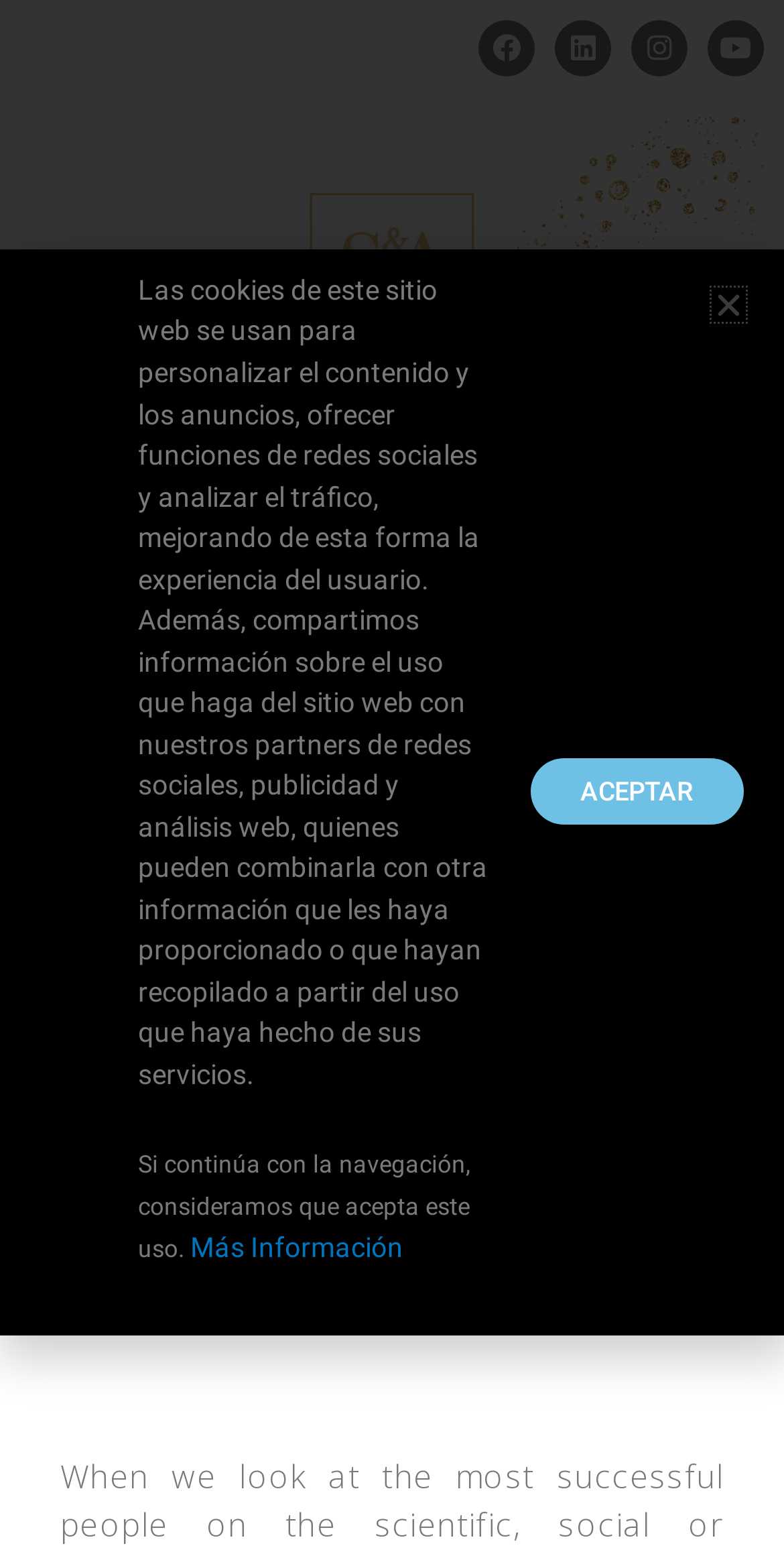What is the function of the 'Close' button?
Kindly offer a detailed explanation using the data available in the image.

The 'Close' button is located at the top right corner of the cookie notice and is focused, which suggests that it is used to close the cookie notice.